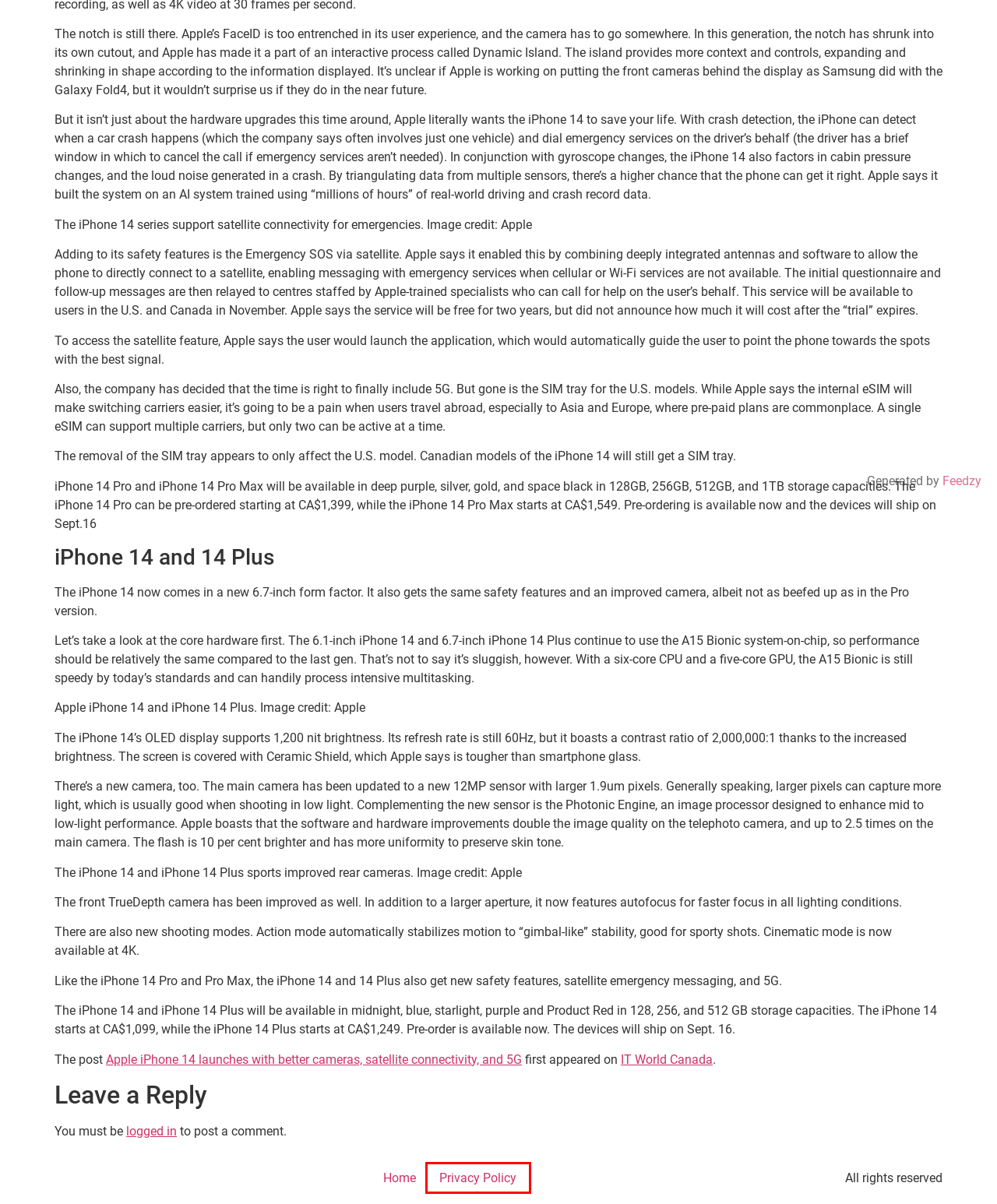Given a screenshot of a webpage with a red bounding box highlighting a UI element, choose the description that best corresponds to the new webpage after clicking the element within the red bounding box. Here are your options:
A. Log In ‹ Top Tech 100 — WordPress
B. FEEDZY RSS Feeds #1 WordPress RSS Feed Plugin @ ThemeIsle
C. Resources – Top Tech 100
D. Top Tech 100
E. News – Top Tech 100
F. Technology News for IT Professionals in Canada | IT World Canada
G. Apple iPhone 14 launches with better cameras, satellite connectivity, and 5G | IT World Canada News
H. Privacy Policy – Top Tech 100

H